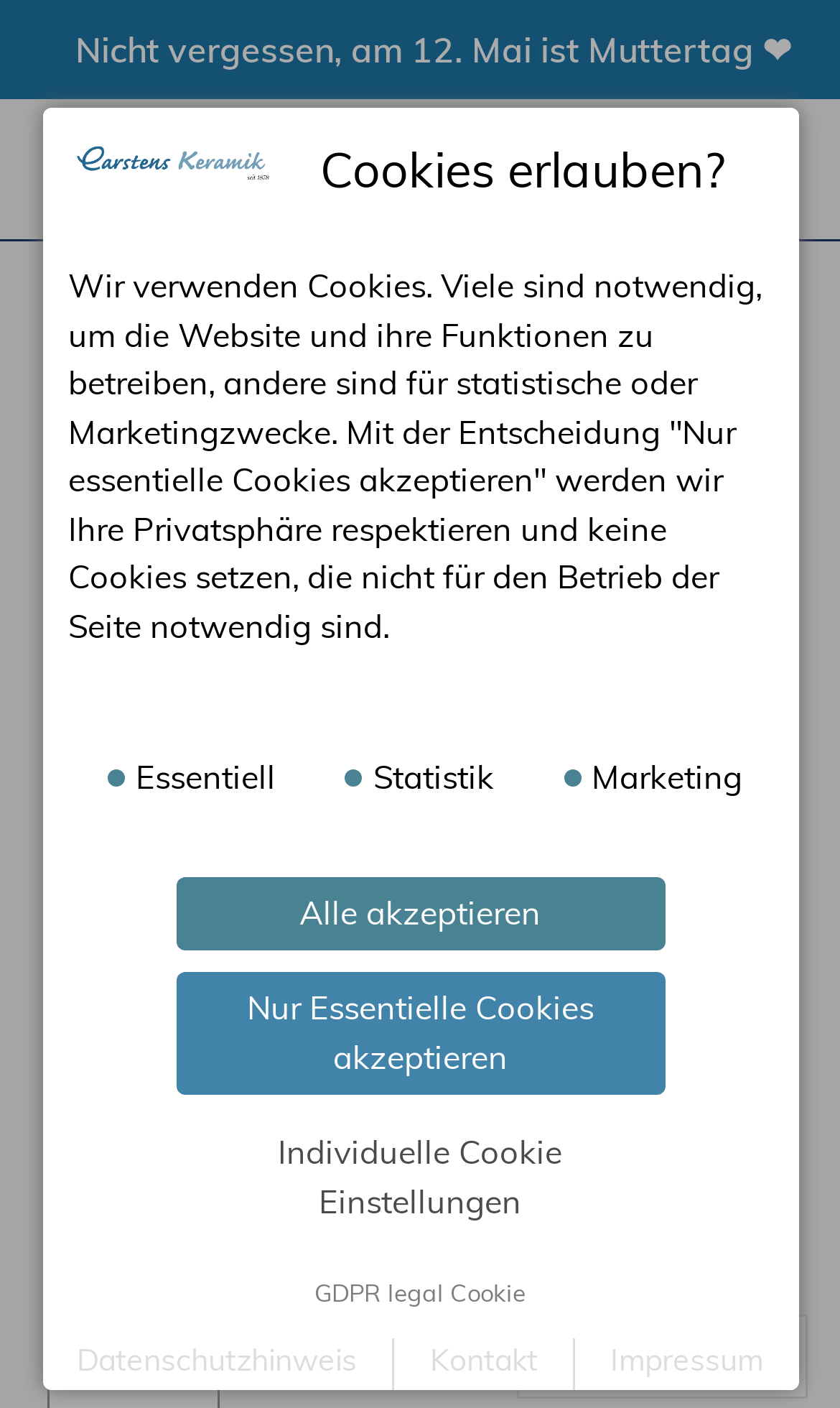What is the name of the ceramic bowl?
Respond to the question with a single word or phrase according to the image.

Bowl nature 17 cm cow